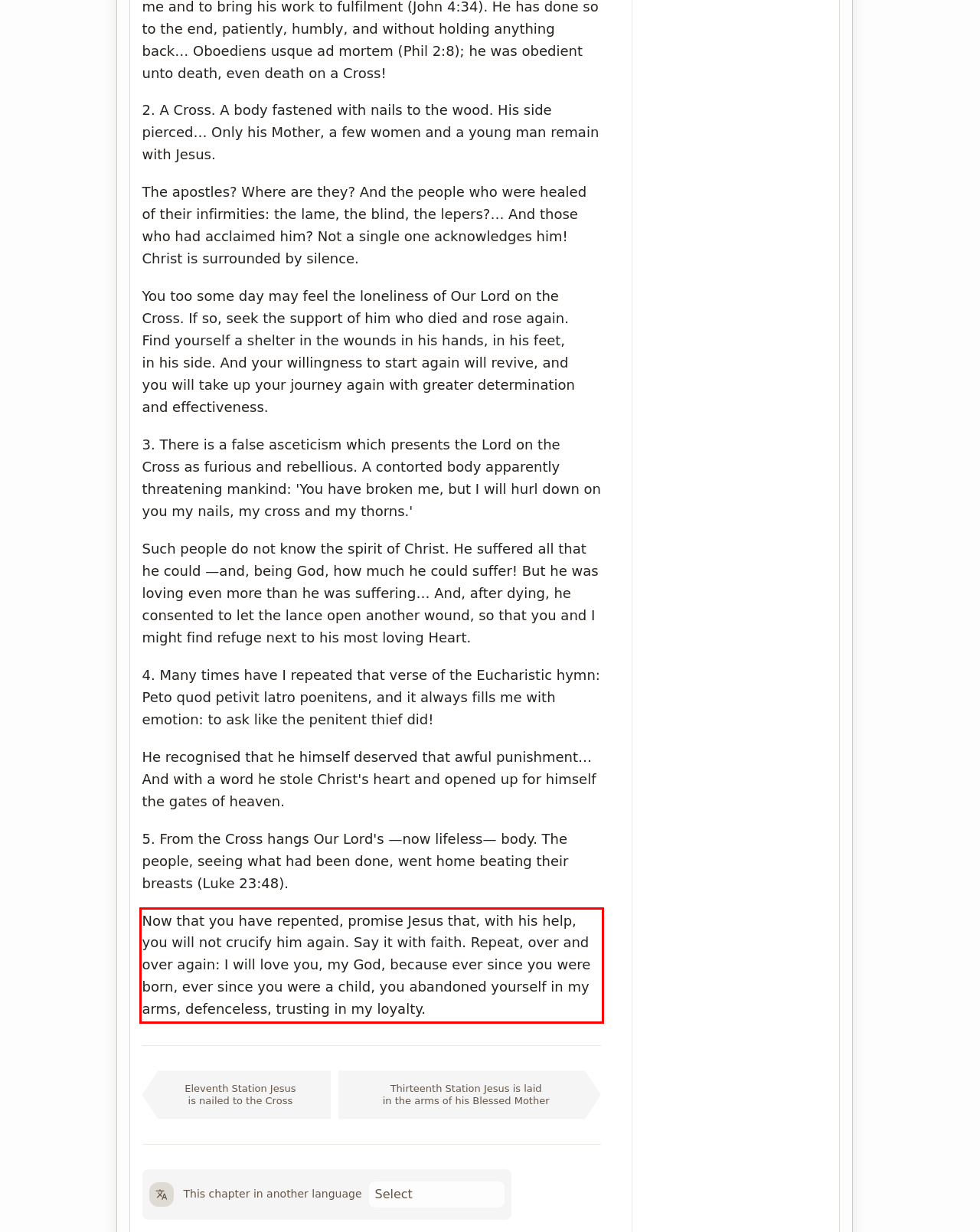Analyze the red bounding box in the provided webpage screenshot and generate the text content contained within.

Now that you have repented, promise Jesus that, with his help, you will not crucify him again. Say it with faith. Repeat, over and over again: I will love you, my God, because ever since you were born, ever since you were a child, you abandoned yourself in my arms, defenceless, trusting in my loyalty.